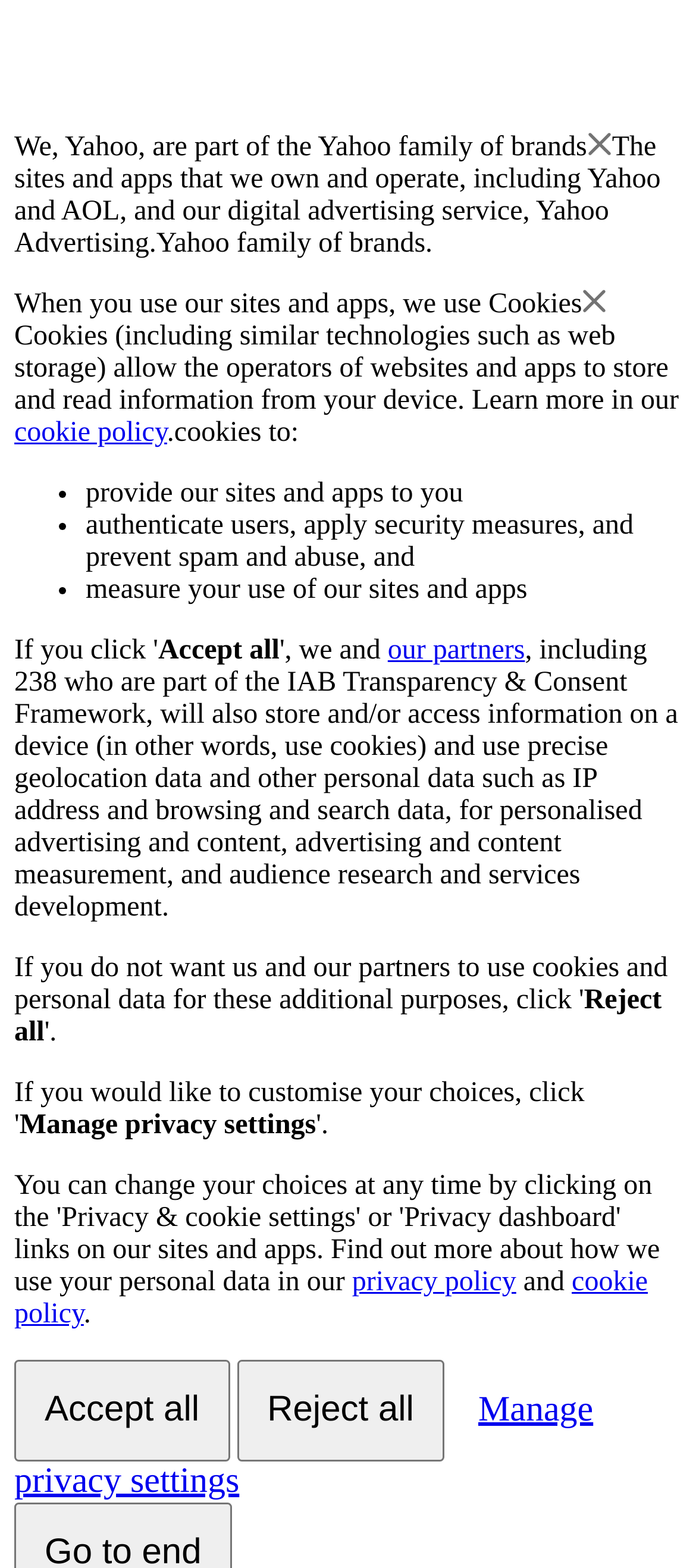What is Yahoo part of?
From the screenshot, provide a brief answer in one word or phrase.

Yahoo family of brands